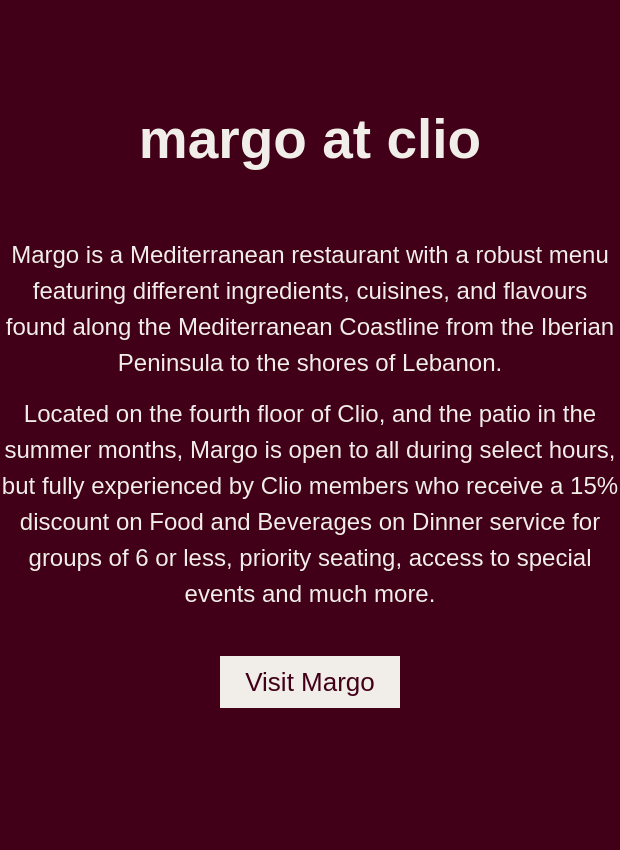Please analyze the image and provide a thorough answer to the question:
What is the discount offered to Clio members?

According to the caption, Clio members receive a 15% discount on food and beverages for small groups, along with priority seating.